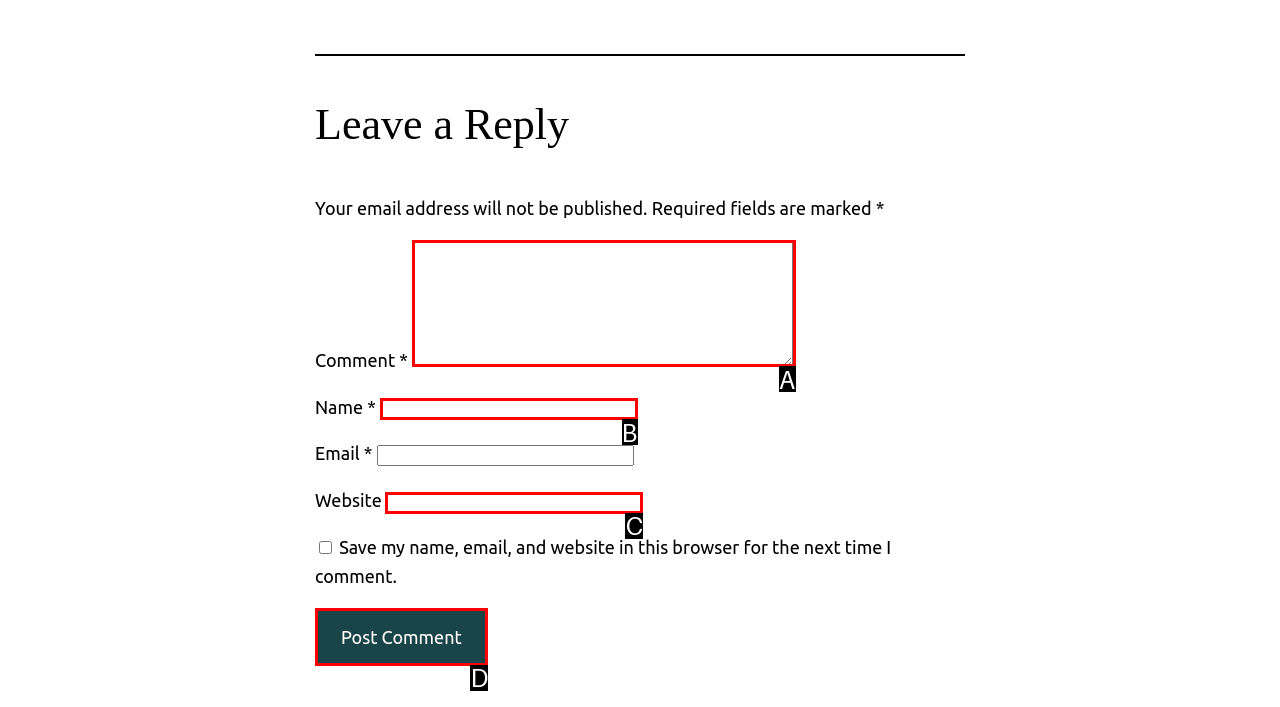Identify the letter of the UI element that fits the description: parent_node: Name * name="author"
Respond with the letter of the option directly.

B